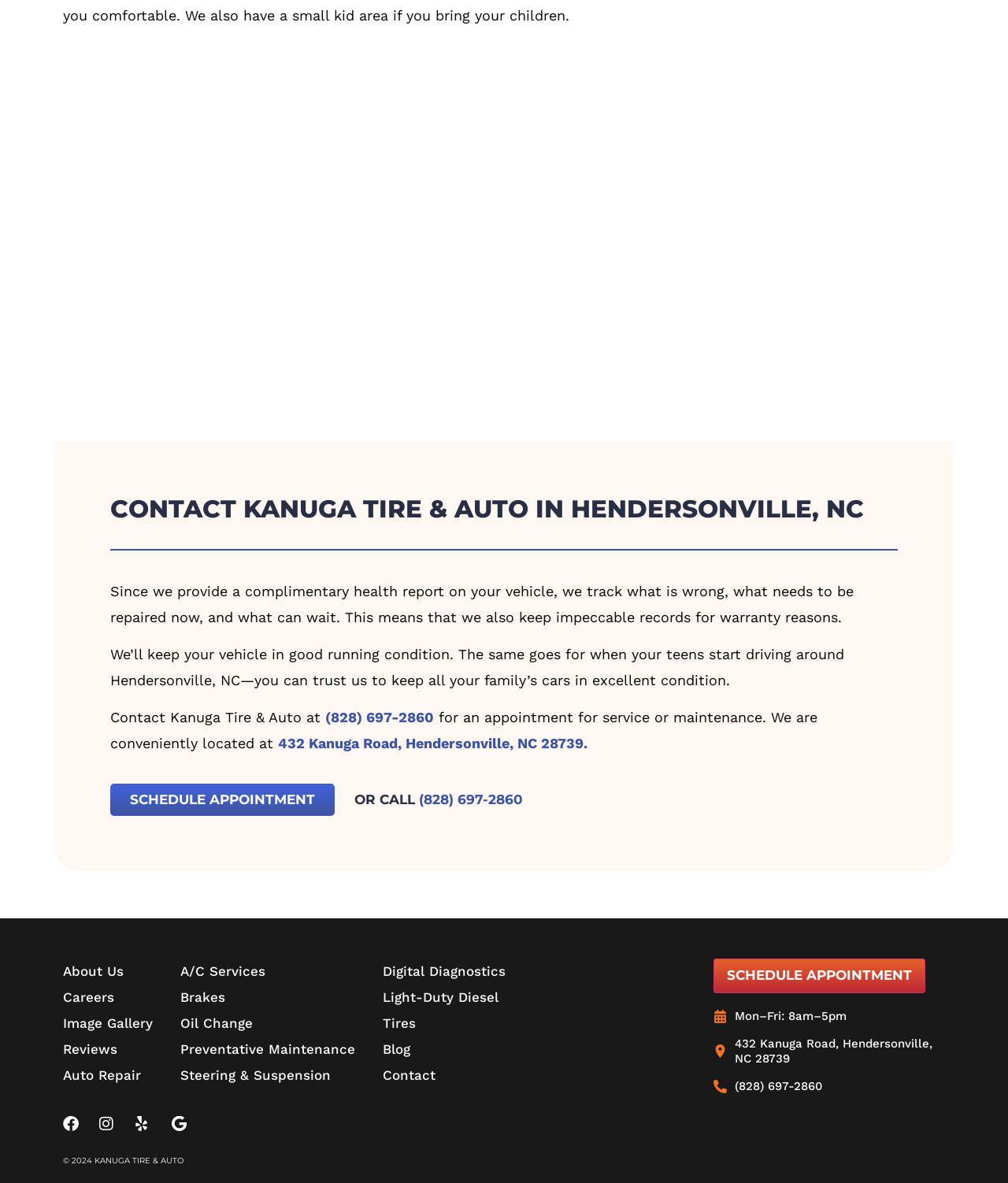Identify the bounding box coordinates of the region that needs to be clicked to carry out this instruction: "Get directions to 432 Kanuga Road, Hendersonville, NC 28739". Provide these coordinates as four float numbers ranging from 0 to 1, i.e., [left, top, right, bottom].

[0.276, 0.621, 0.583, 0.635]